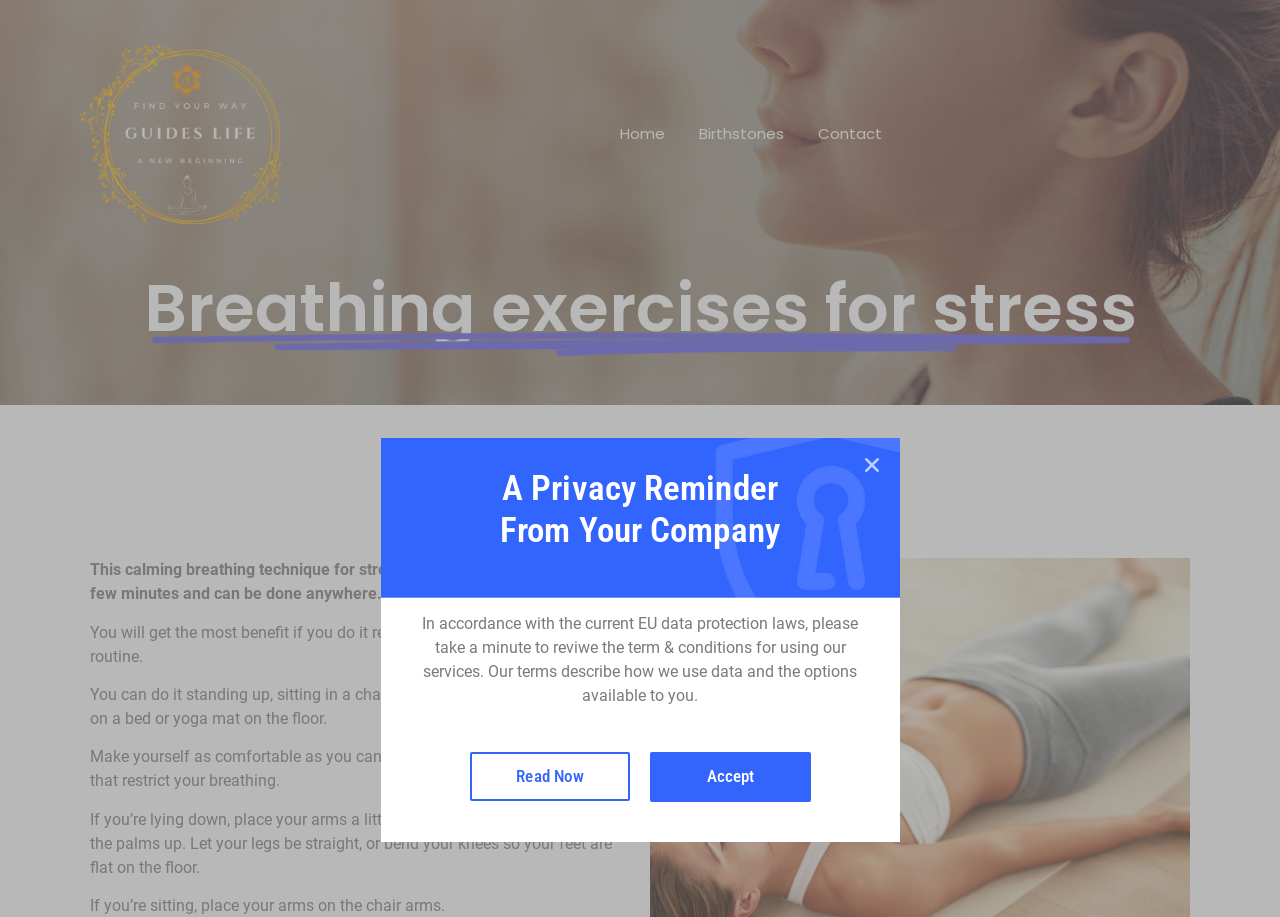What is the purpose of the privacy reminder?
Refer to the image and give a detailed response to the question.

The privacy reminder is a notification to review the terms and conditions of using the website's services, which describe how data is used and the options available to users.